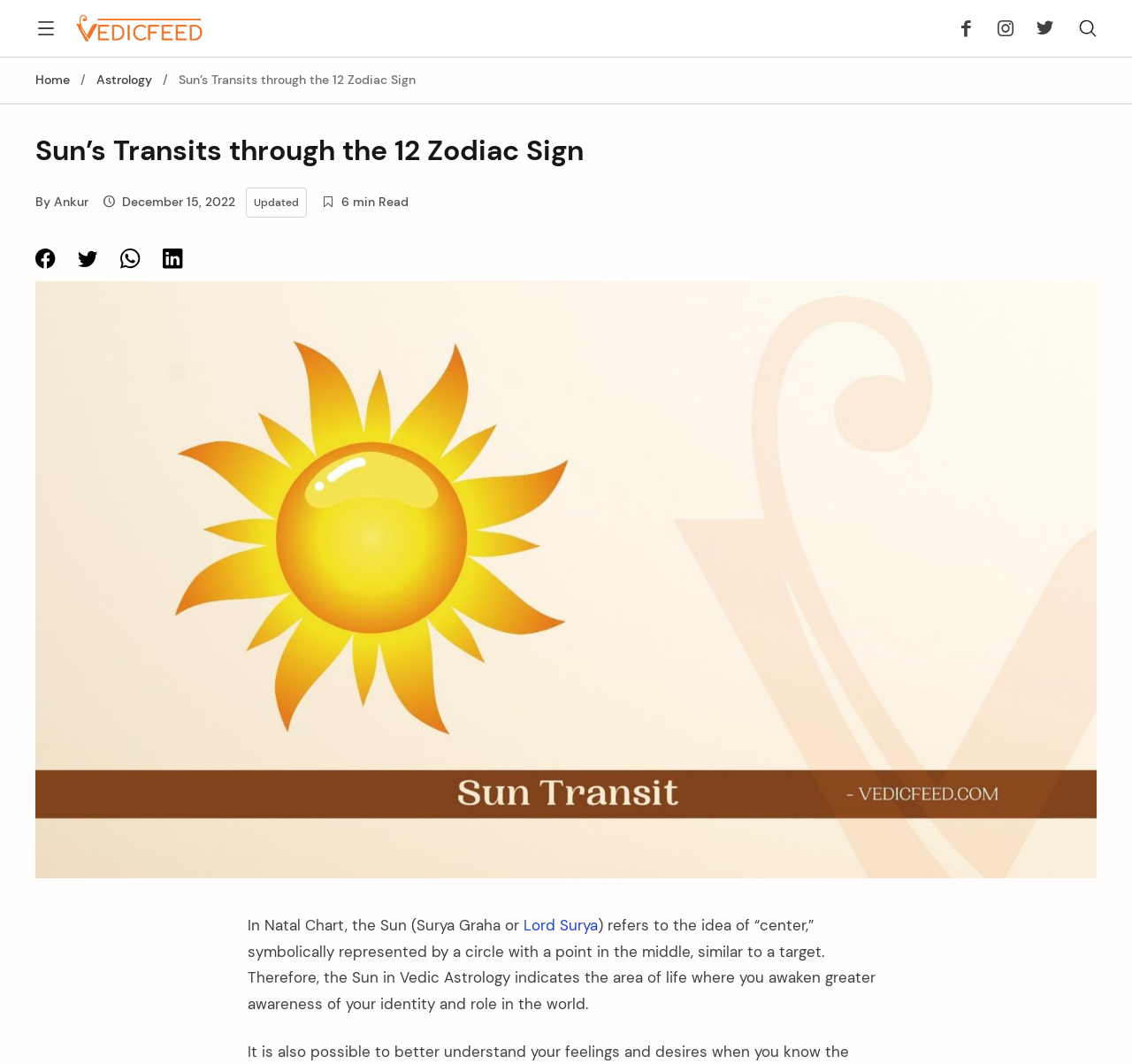Who wrote the article?
Look at the image and respond with a one-word or short-phrase answer.

Ankur